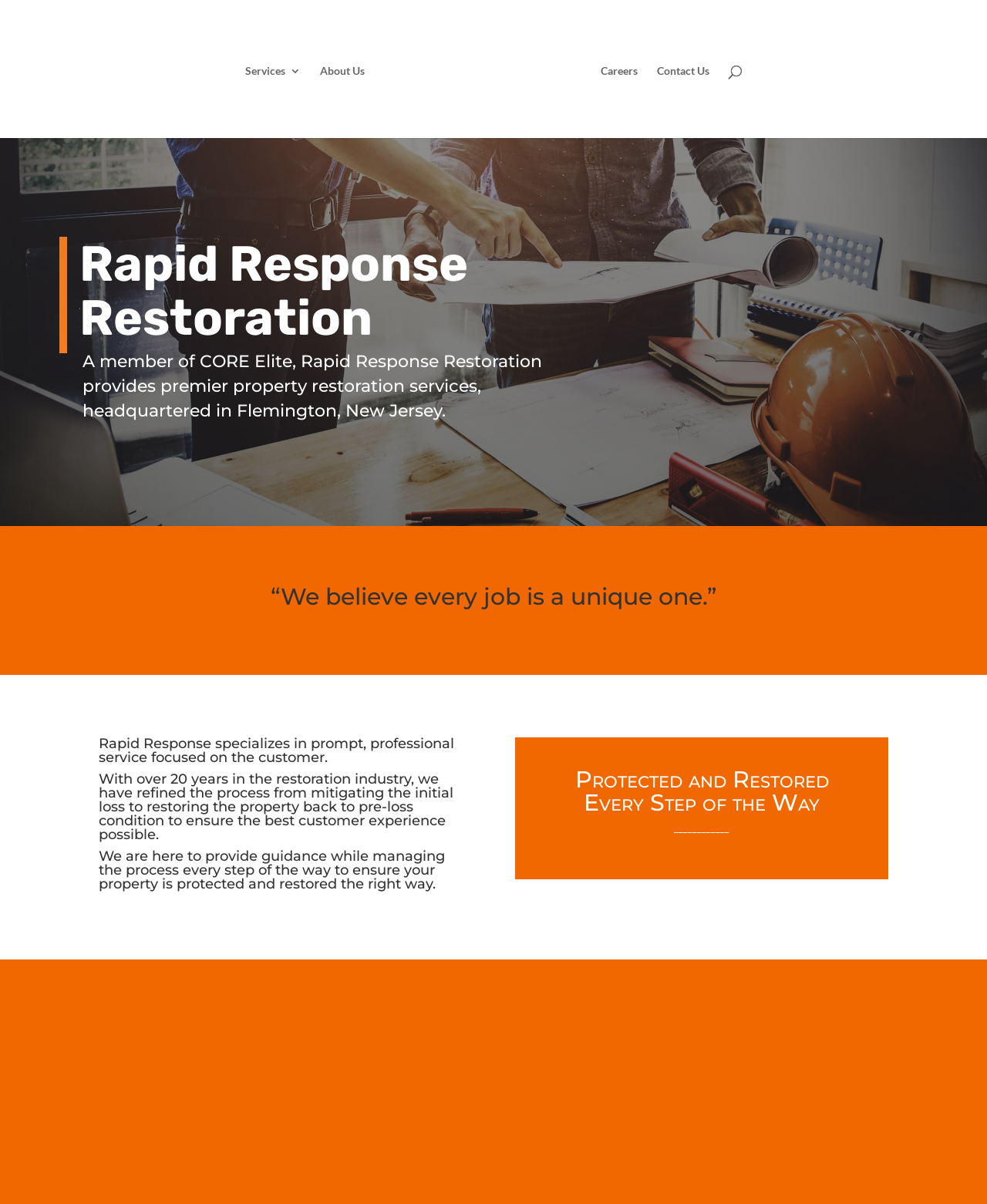Provide your answer to the question using just one word or phrase: What is the availability of Rapid Response Restoration's services?

24/7